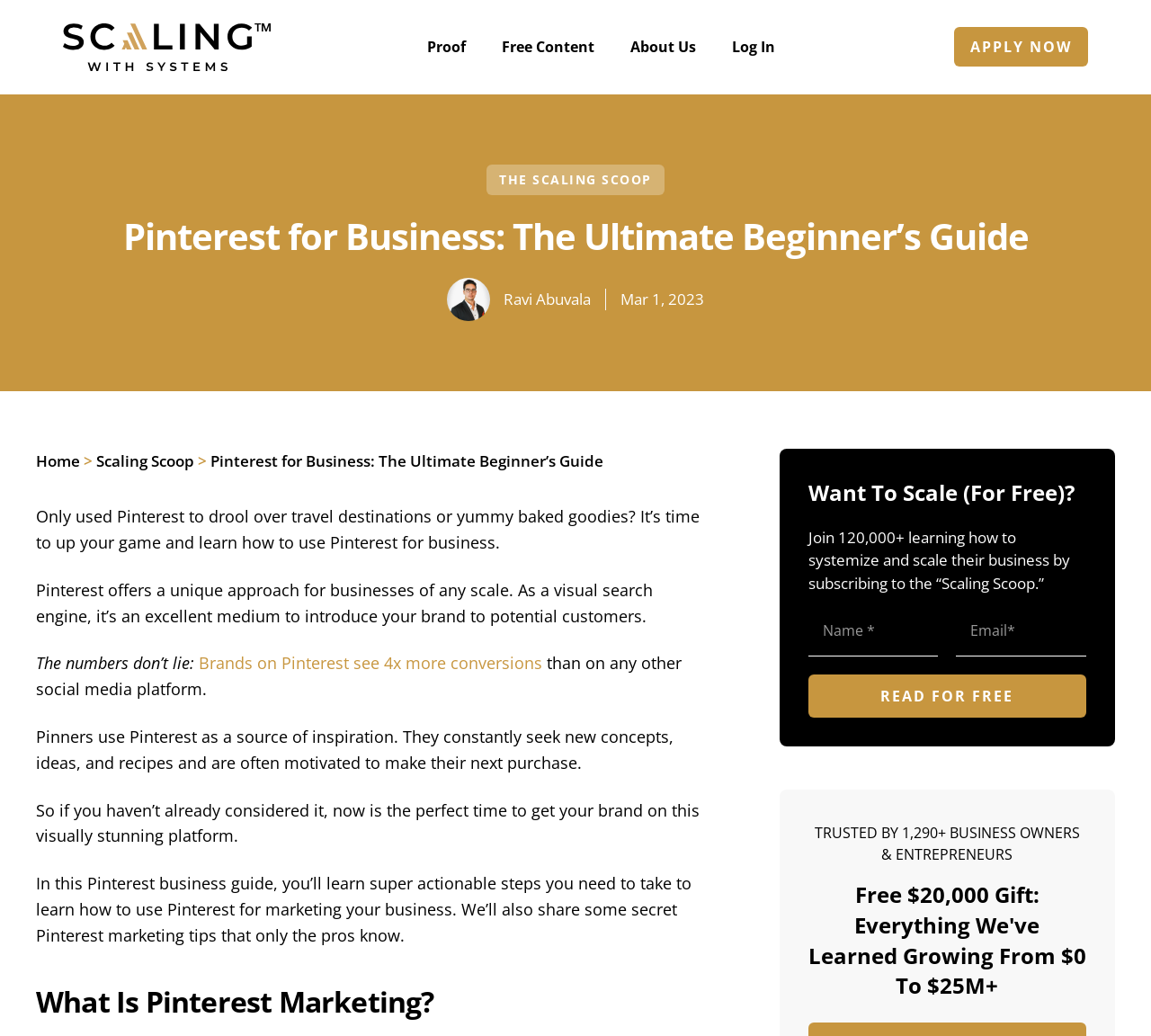Using the information shown in the image, answer the question with as much detail as possible: What is the name of the newsletter?

The name of the newsletter is mentioned in the webpage as 'The Scaling Scoop' which is a button that allows users to subscribe to it.